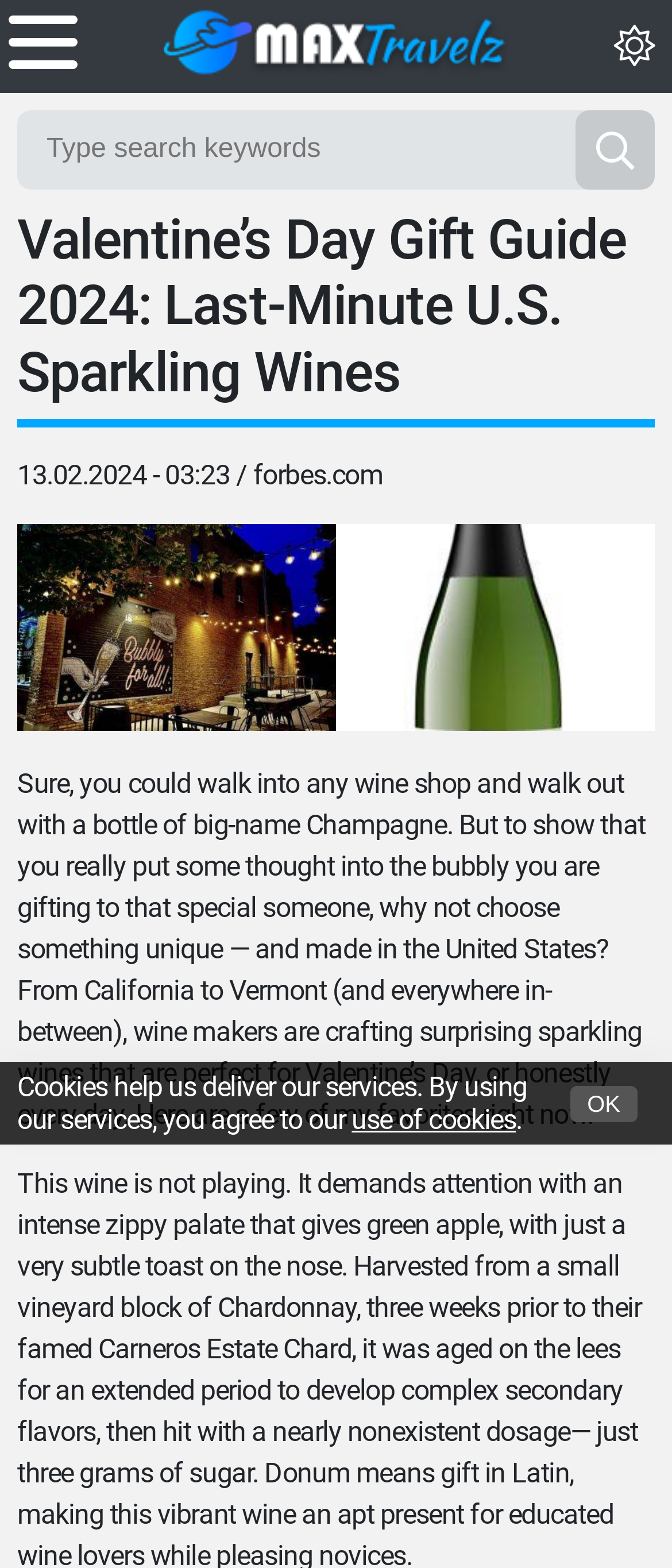Please mark the bounding box coordinates of the area that should be clicked to carry out the instruction: "Search".

[0.856, 0.07, 0.974, 0.121]